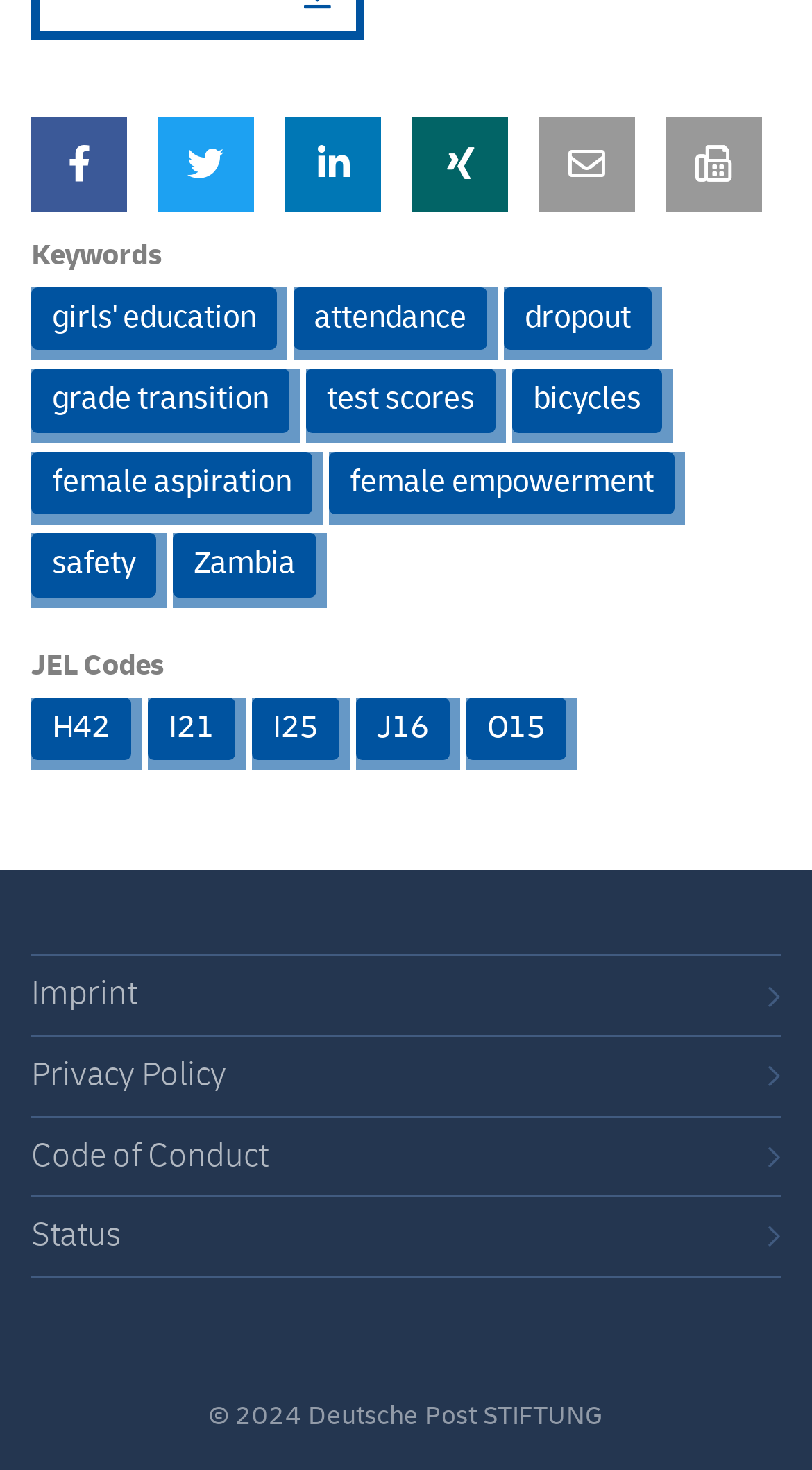Carefully examine the image and provide an in-depth answer to the question: How many links are under 'Keywords'?

I counted the links under the 'Keywords' heading, which are 'girls' education', 'attendance', 'dropout', 'grade transition', 'test scores', 'bicycles', 'female aspiration', and 'female empowerment'. There are 8 links in total.